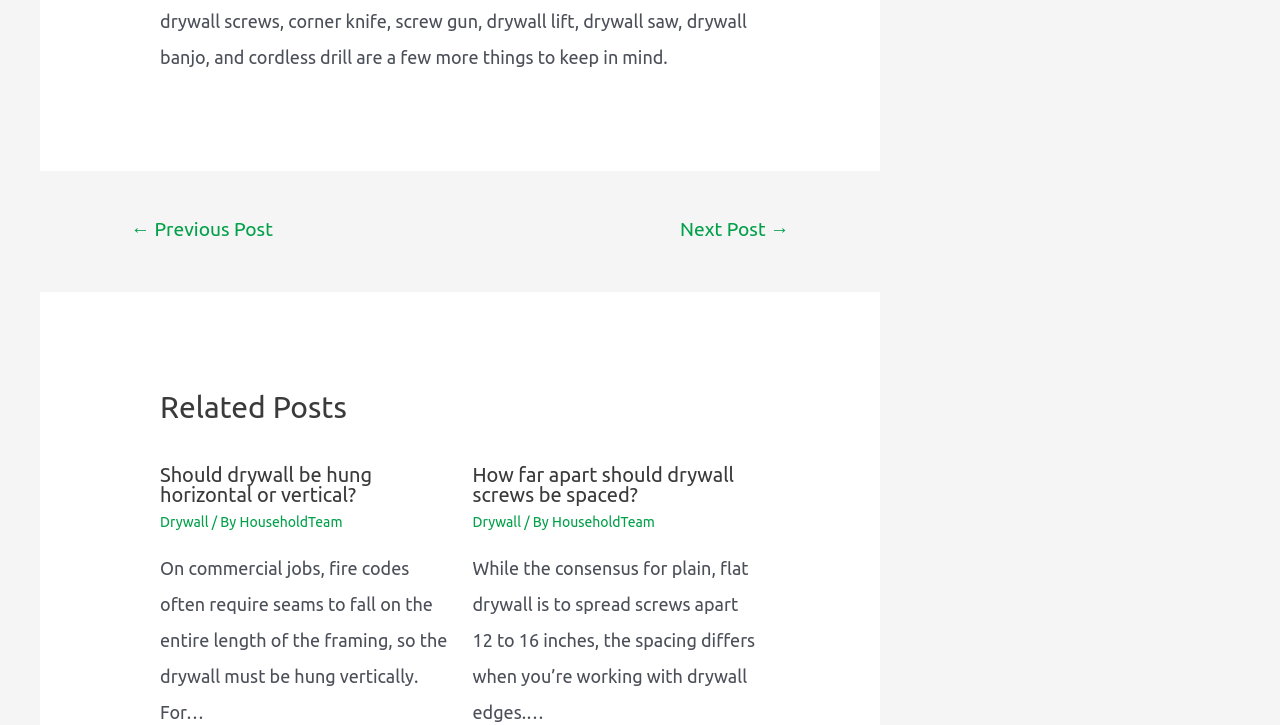Please provide a brief answer to the question using only one word or phrase: 
What is the topic of the 'Related Posts' section?

Drywall